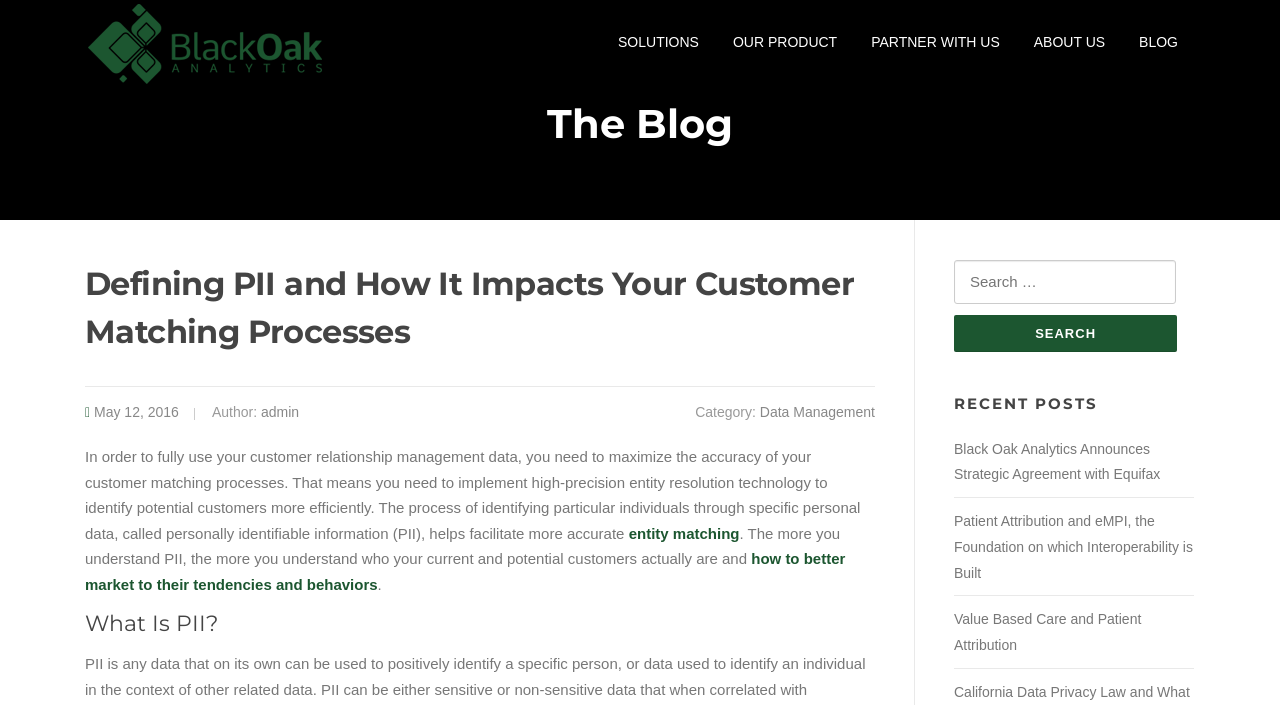Could you find the bounding box coordinates of the clickable area to complete this instruction: "Read the blog post about Defining PII and How It Impacts Your Customer Matching Processes"?

[0.066, 0.368, 0.684, 0.504]